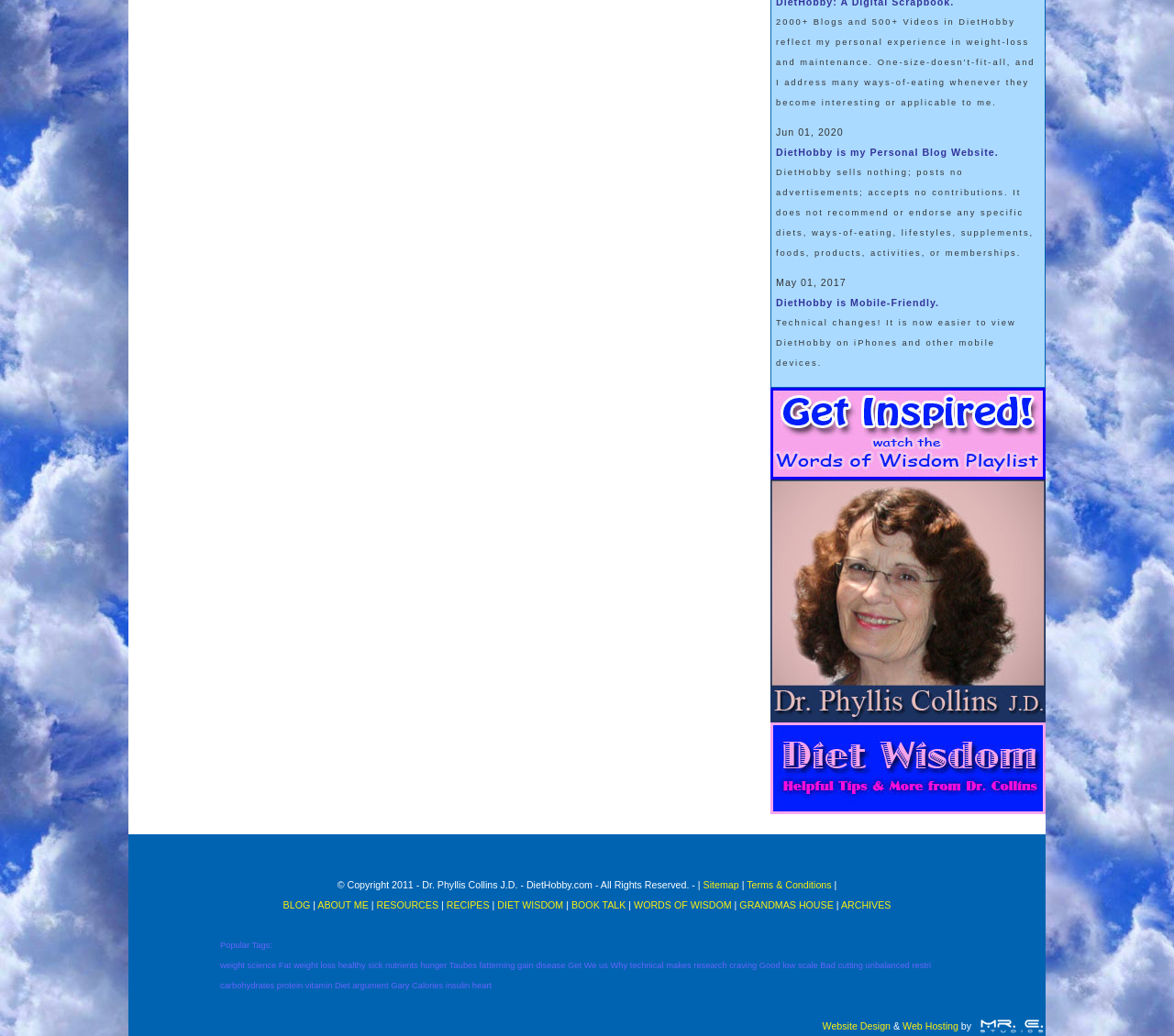Provide the bounding box coordinates in the format (top-left x, top-left y, bottom-right x, bottom-right y). All values are floating point numbers between 0 and 1. Determine the bounding box coordinate of the UI element described as: Terms & Conditions

[0.636, 0.849, 0.708, 0.86]